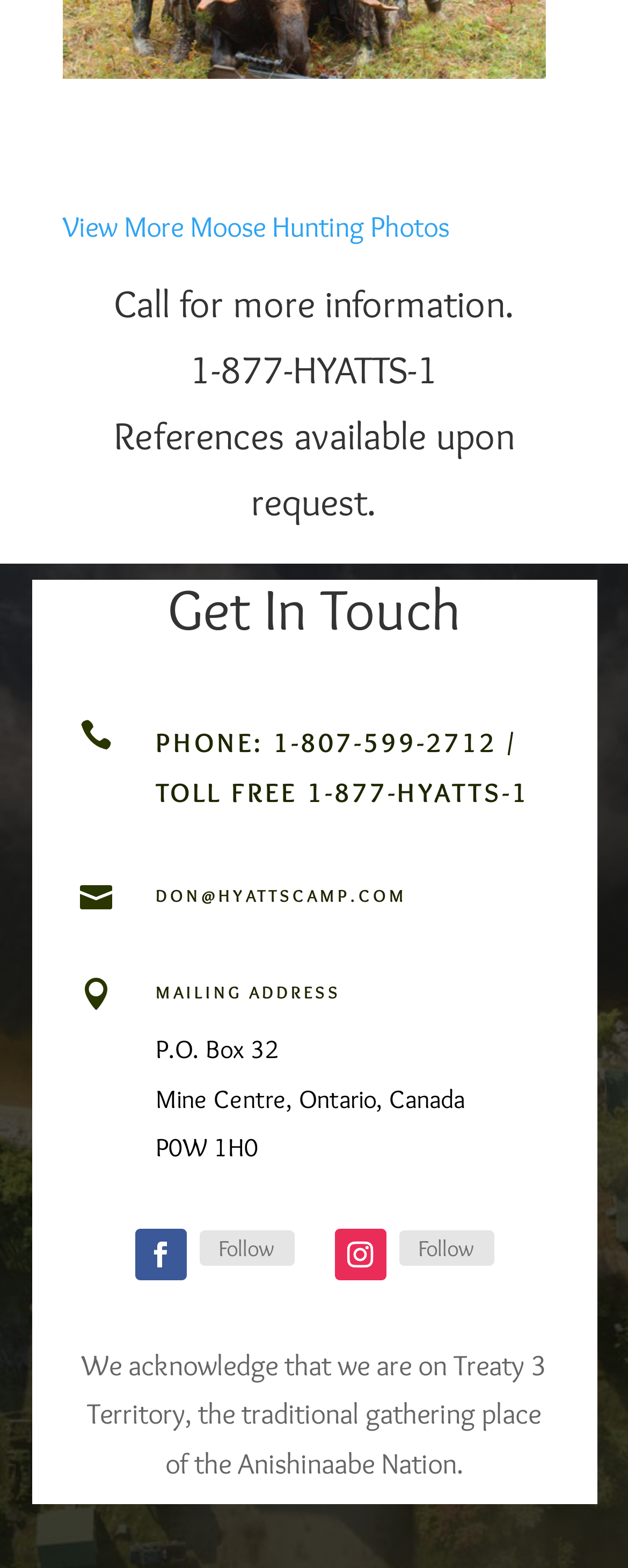What is the phone number to contact?
Please give a detailed and thorough answer to the question, covering all relevant points.

I found the phone number by looking at the 'PHONE' section, which is located in a table layout. The phone number is listed as '1-807-599-2712 / TOLL FREE 1-877-HYATTS-1'.